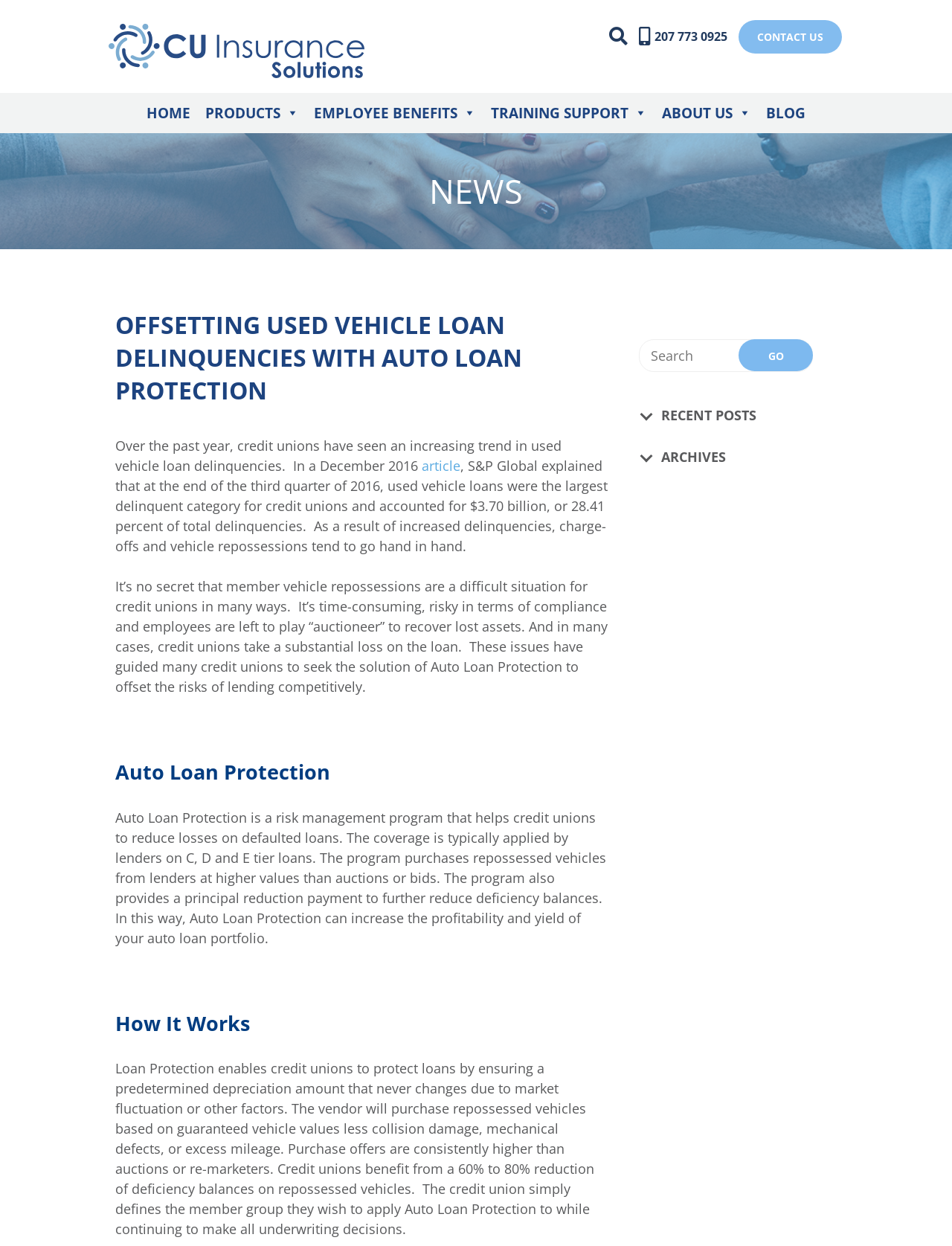How does Loan Protection work?
Please give a well-detailed answer to the question.

Loan Protection enables credit unions to protect loans by ensuring a predetermined depreciation amount that never changes due to market fluctuation or other factors, and the vendor will purchase repossessed vehicles based on guaranteed vehicle values less collision damage, mechanical defects, or excess mileage.